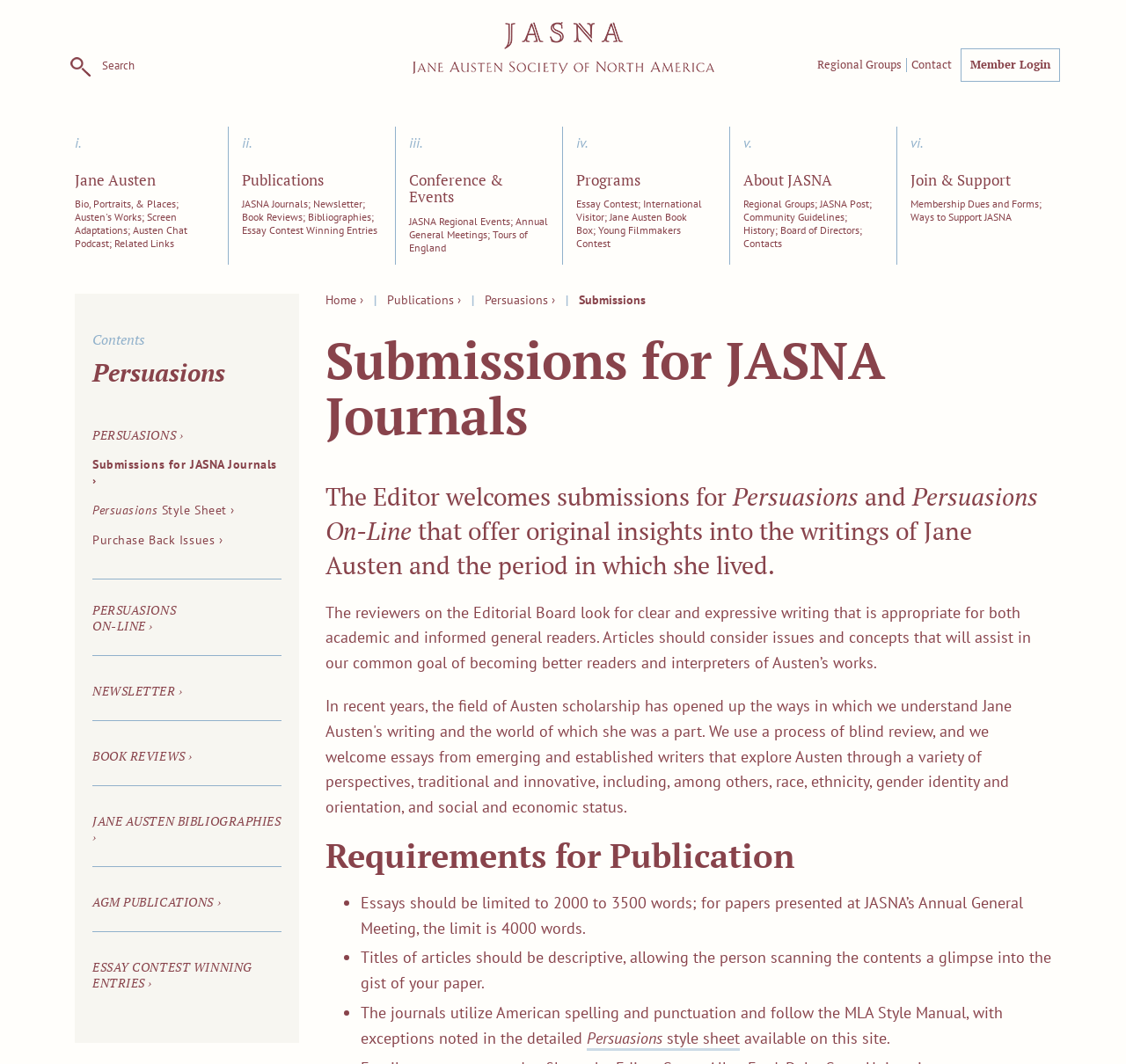What style manual is used by the journals?
Based on the content of the image, thoroughly explain and answer the question.

The style manual used by the journals can be found in the 'Requirements for Publication' section, which states 'The journals utilize American spelling and punctuation and follow the MLA Style Manual, with exceptions noted in the detailed Persuasions style sheet'.